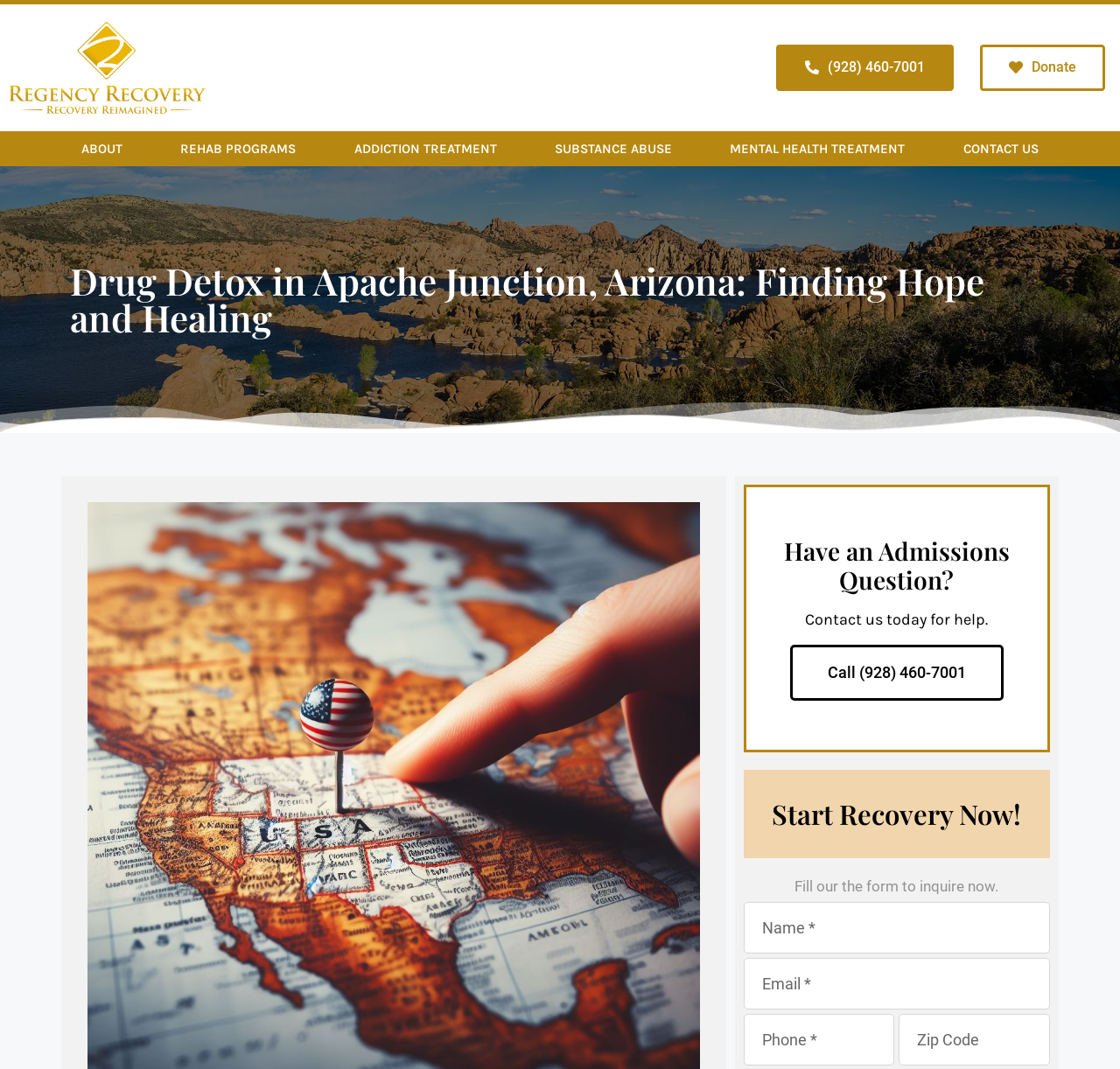Locate the bounding box coordinates of the element to click to perform the following action: 'Fill in the Name field'. The coordinates should be given as four float values between 0 and 1, in the form of [left, top, right, bottom].

[0.664, 0.844, 0.937, 0.892]